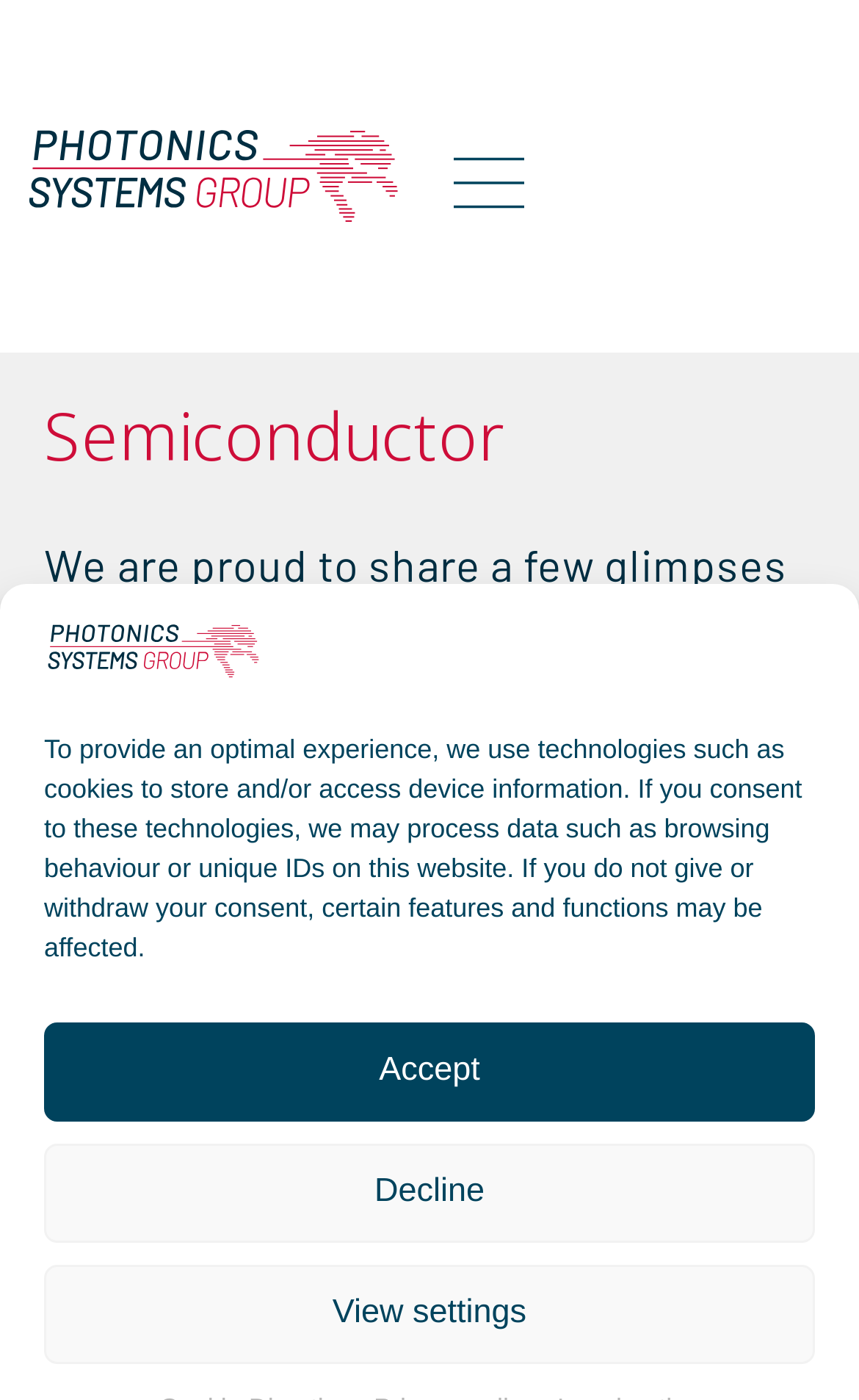Generate an in-depth caption that captures all aspects of the webpage.

The webpage is about the Semiconductor division of the Photonics Systems Group. At the top left, there is a link to the Photonics Systems Group, accompanied by an image with the same name. Below this, there is a static text block that informs users about the use of cookies and technologies to store and access device information, with options to accept, decline, or view settings.

To the right of the top navigation, there is a main menu button with a popup menu. Above the main content area, there is a heading that reads "Semiconductor". The main content area features a static text block that describes the state-of-the-art clean room, which is specially designed for the assembly and commissioning of machines, providing a dust-free and controlled environment.

There are three buttons at the top right, aligned vertically, which are the accept, decline, and view settings buttons for the cookie policy. The main menu button is located at the top right corner, with an image icon to its left.